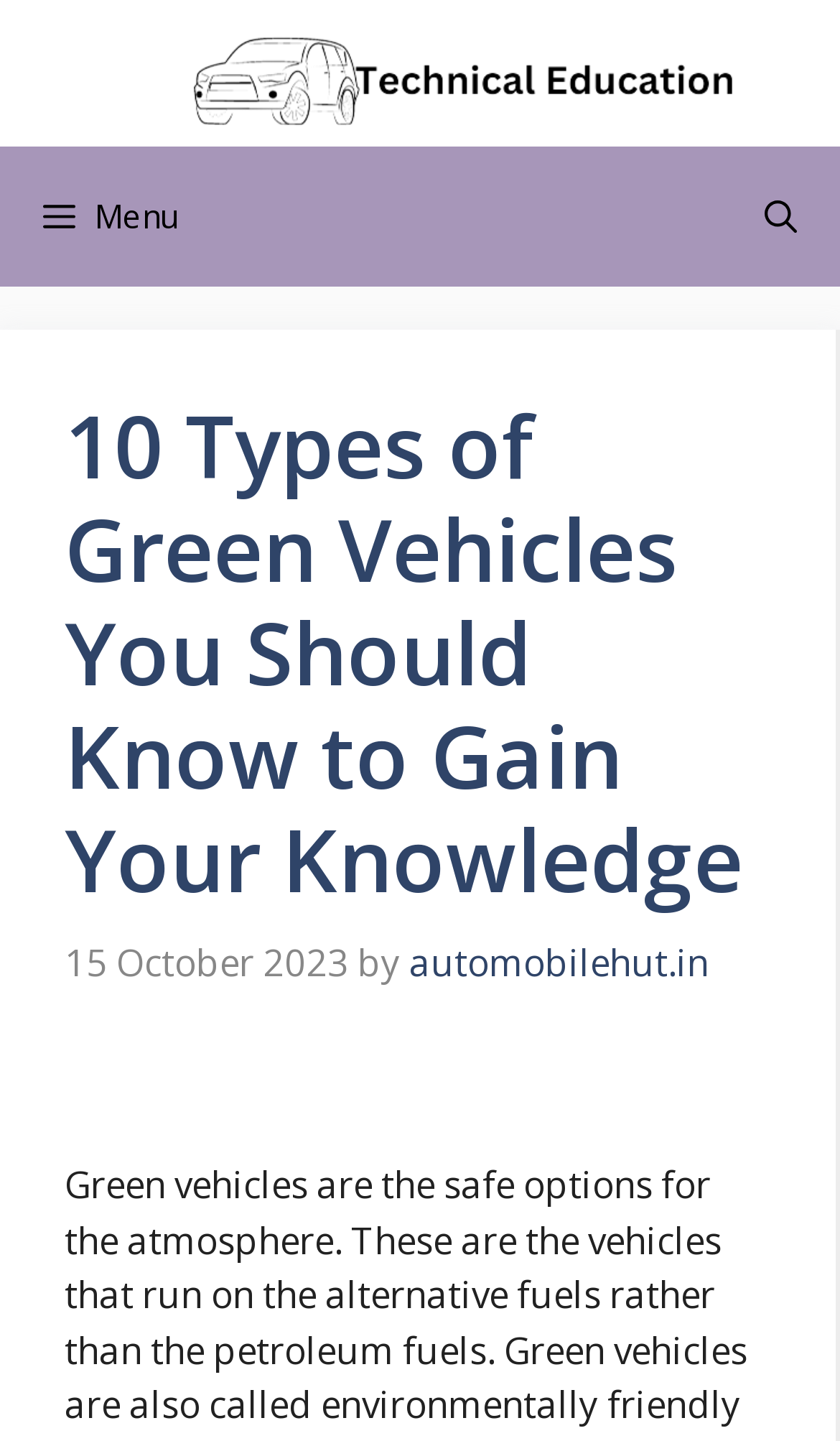Identify the bounding box for the UI element described as: "automobilehut.in". Ensure the coordinates are four float numbers between 0 and 1, formatted as [left, top, right, bottom].

[0.487, 0.65, 0.844, 0.685]